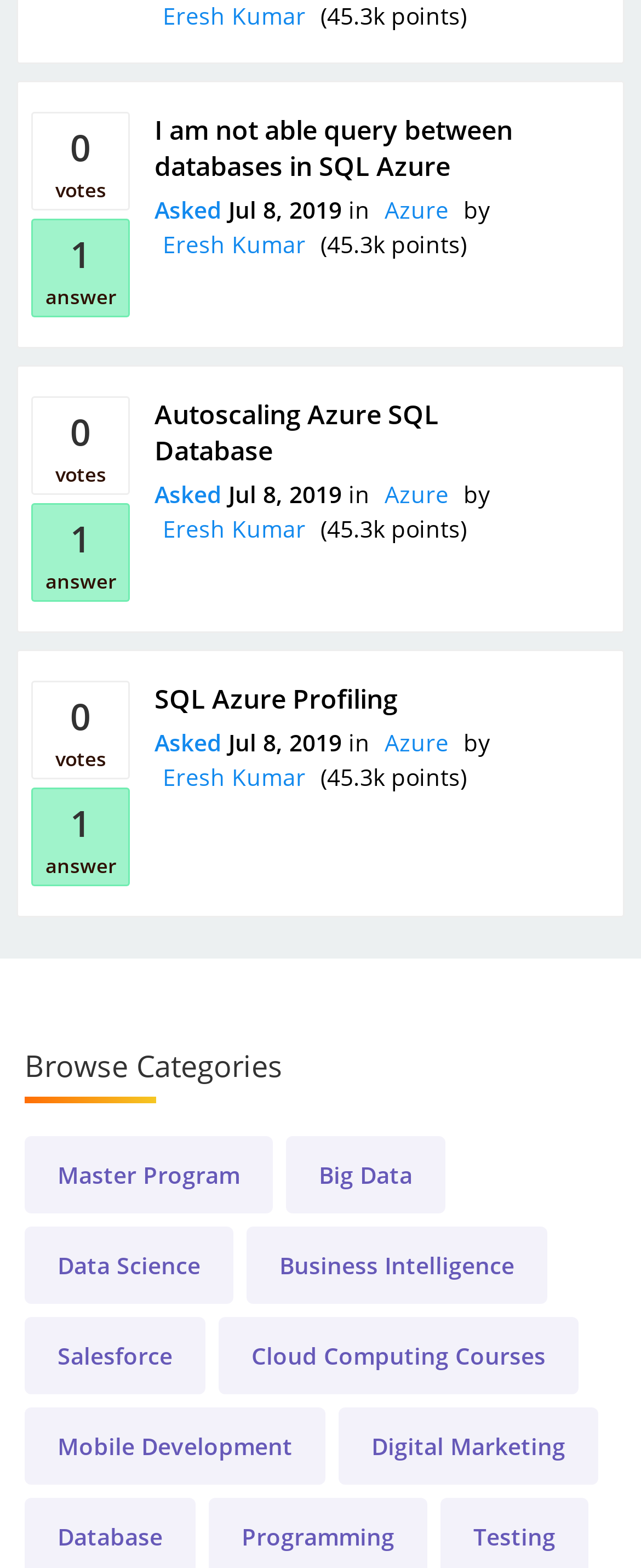Please provide the bounding box coordinates for the UI element as described: "Azure". The coordinates must be four floats between 0 and 1, represented as [left, top, right, bottom].

[0.587, 0.123, 0.713, 0.143]